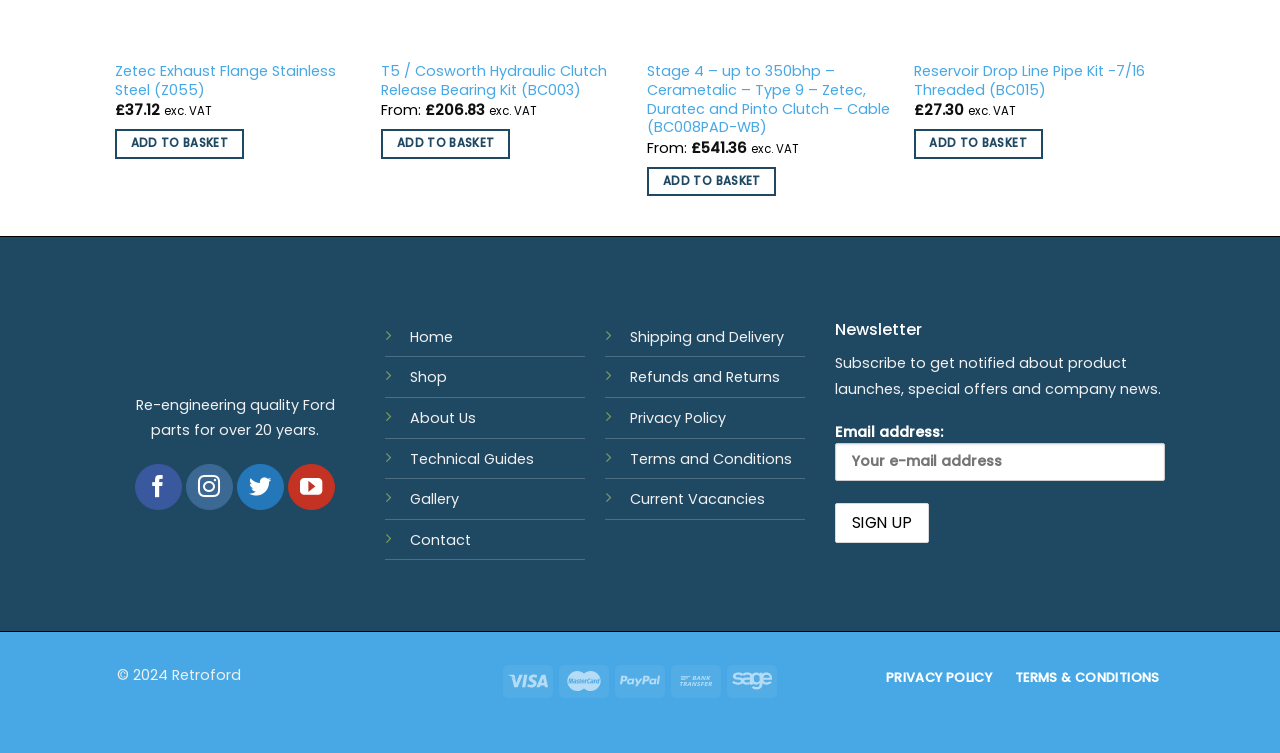Find the bounding box coordinates of the clickable region needed to perform the following instruction: "Subscribe to newsletter". The coordinates should be provided as four float numbers between 0 and 1, i.e., [left, top, right, bottom].

[0.652, 0.589, 0.91, 0.639]